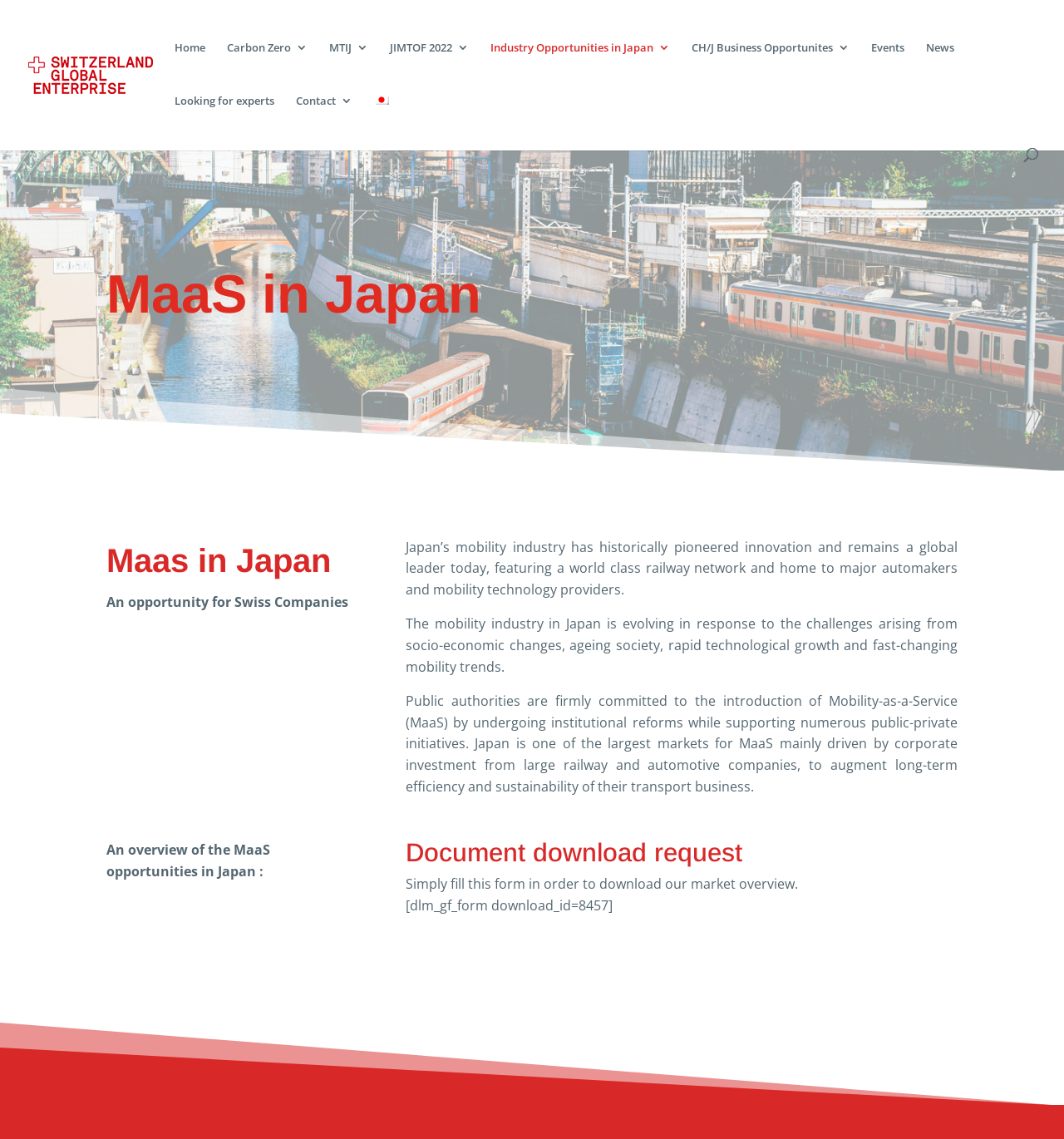Please identify the bounding box coordinates of the area that needs to be clicked to follow this instruction: "Fill in the form to download the market overview".

[0.381, 0.768, 0.75, 0.784]